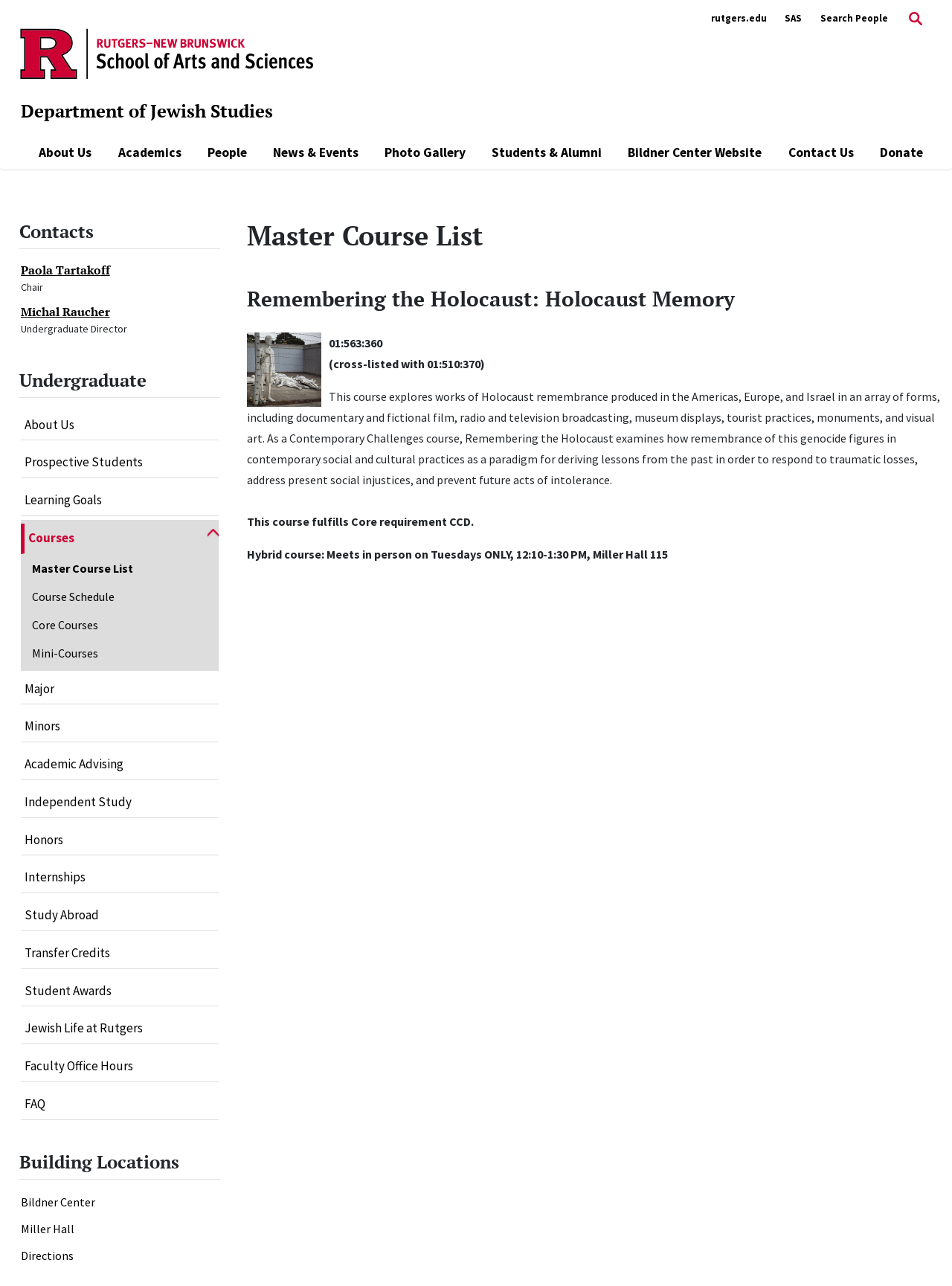Locate the bounding box coordinates of the clickable region to complete the following instruction: "View the Master Course List."

[0.022, 0.431, 0.214, 0.453]